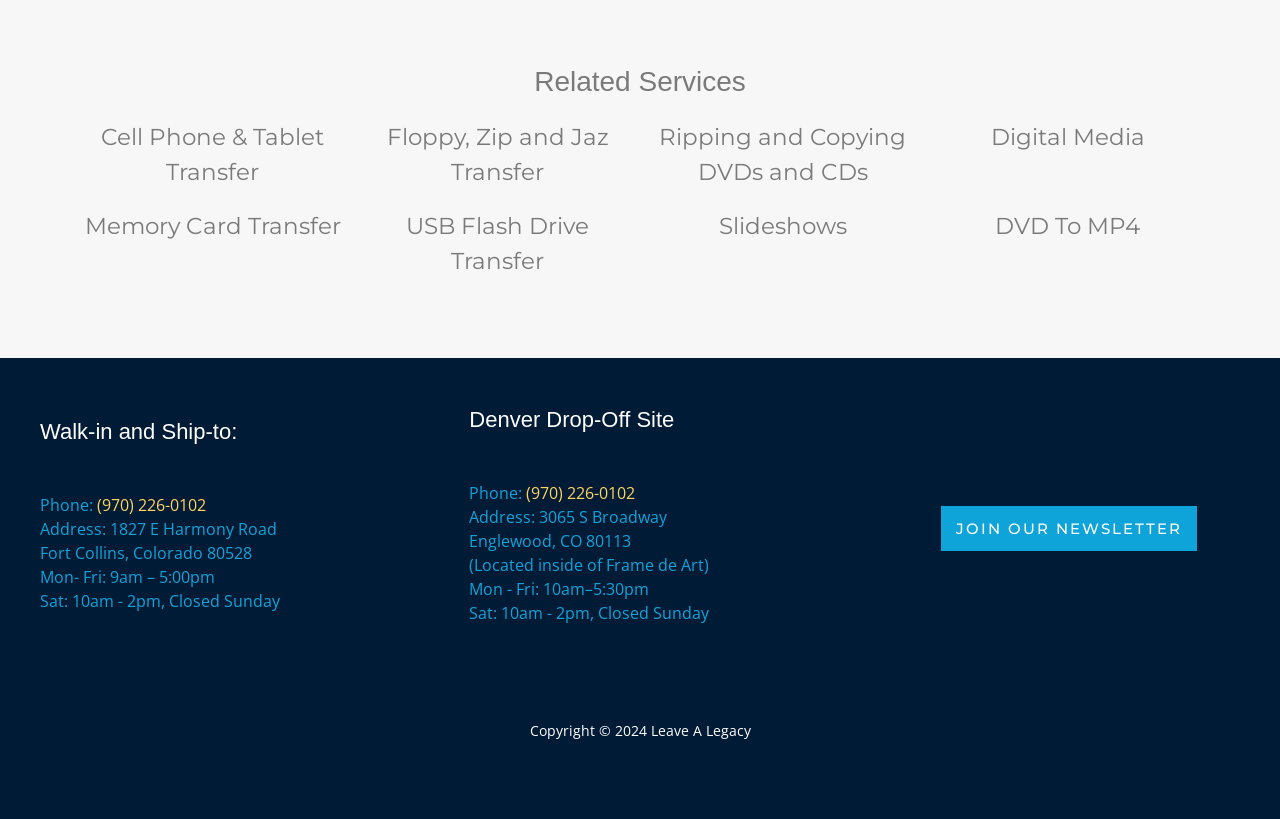Find the bounding box coordinates for the element that must be clicked to complete the instruction: "Click on JOIN OUR NEWSLETTER". The coordinates should be four float numbers between 0 and 1, indicated as [left, top, right, bottom].

[0.735, 0.617, 0.935, 0.672]